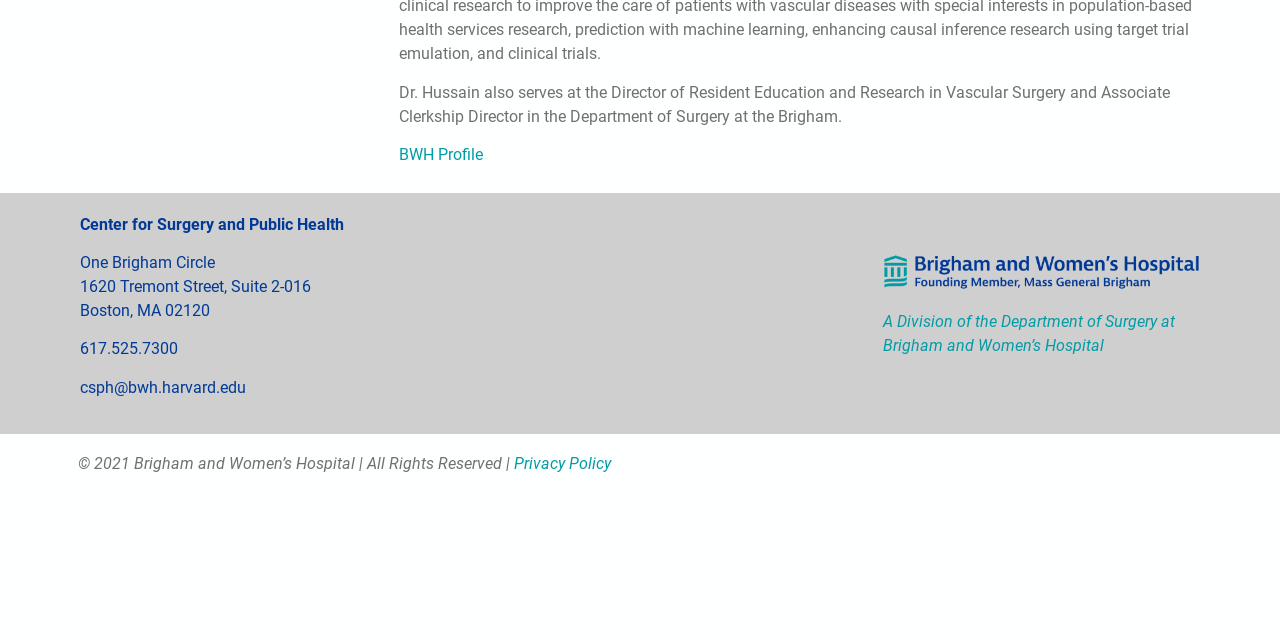Determine the bounding box coordinates for the HTML element described here: "Island".

None